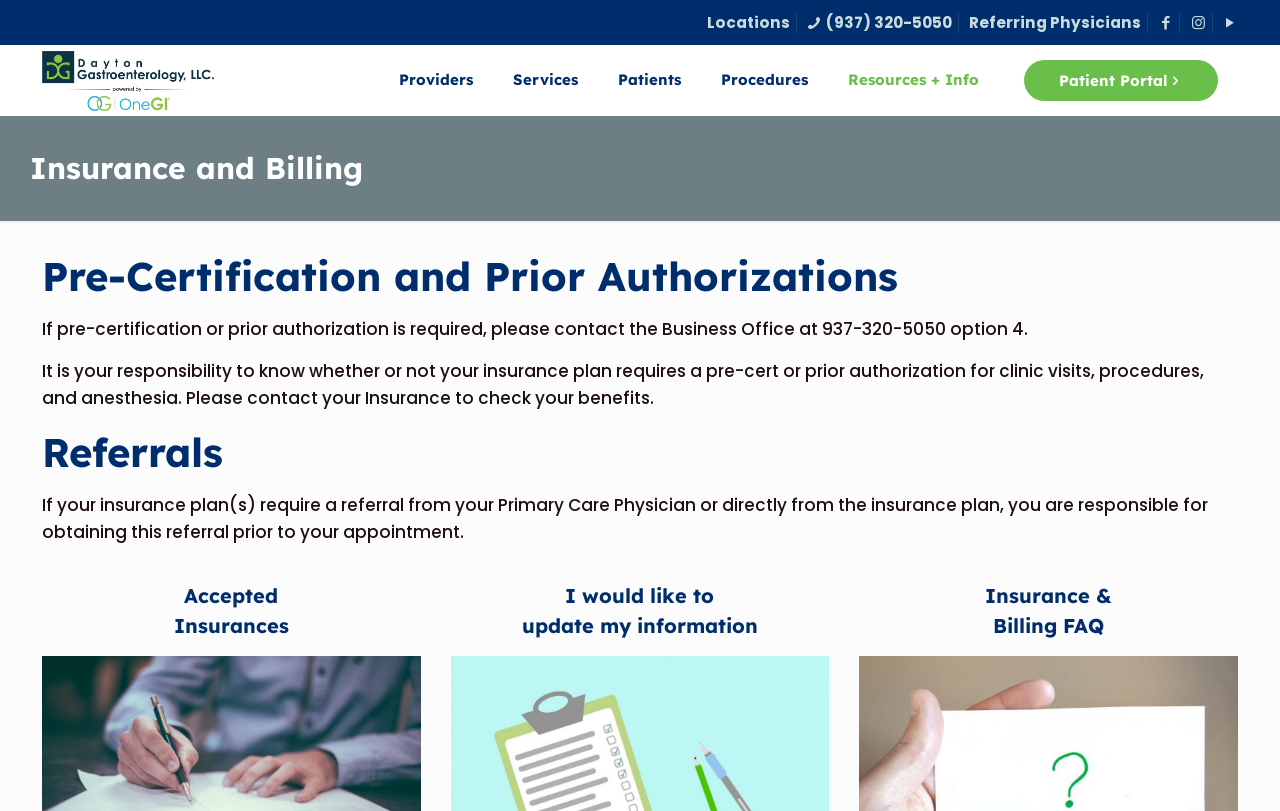Determine the bounding box coordinates for the clickable element required to fulfill the instruction: "Learn about Insurance and Billing". Provide the coordinates as four float numbers between 0 and 1, i.e., [left, top, right, bottom].

[0.023, 0.18, 0.691, 0.236]